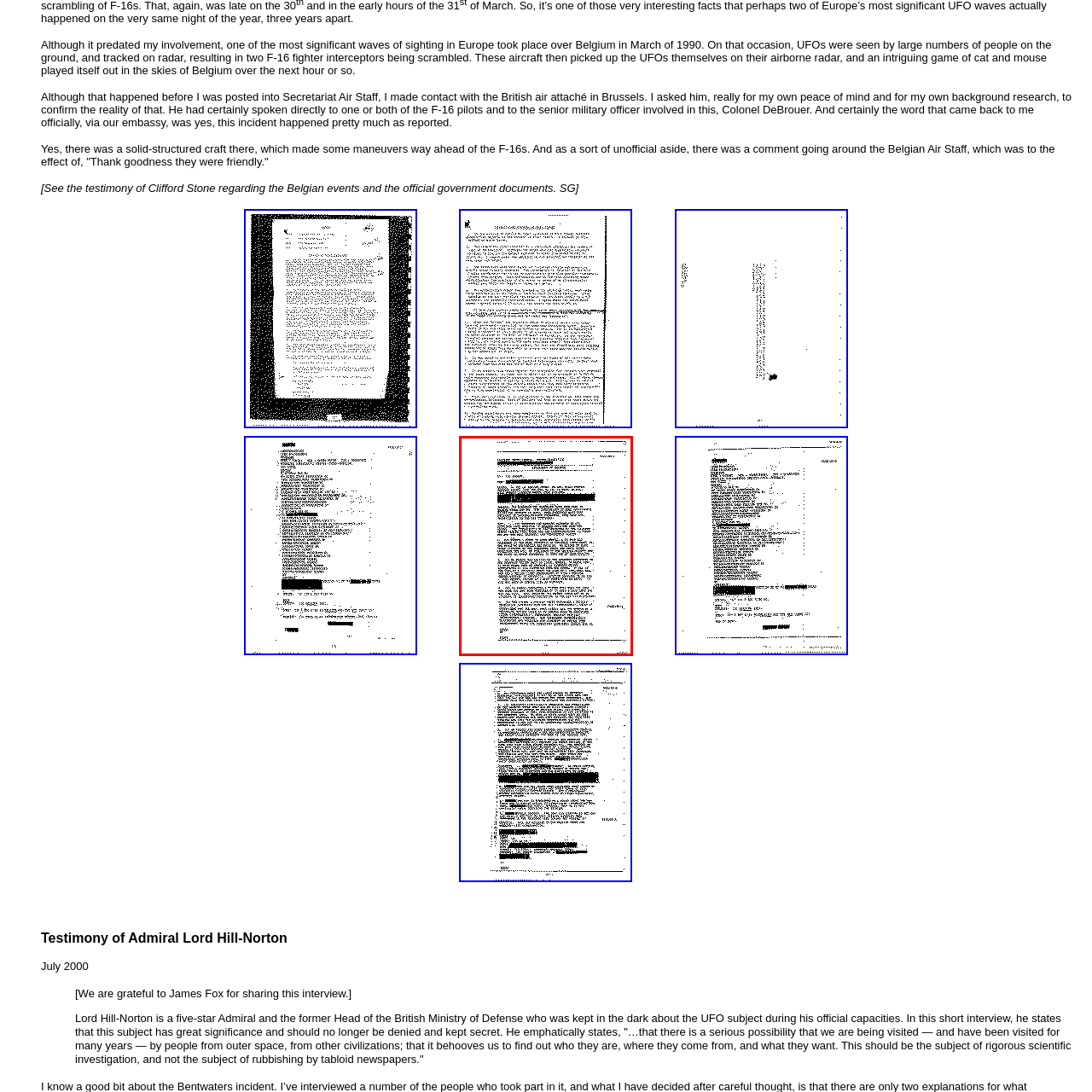Craft an in-depth description of the visual elements captured within the red box.

The image is a document that appears to be a letter or report discussing significant events related to UFO sightings, particularly focusing on an incident that took place over Belgium in March 1990. The text highlights the involvement of military aircraft, specifically F-16 fighter jets, which were scrambled to intercept unidentified flying objects. The narrative shares an account of the sightings being tracked on radar and mentions official confirmations regarding the events from military officials, including references to Colonel DeBrouer. 

The document emphasizes the unusual and structured nature of the craft observed during the incident, hinting at an ongoing investigation or interest in the subject from various military personnel. Additionally, there is commentary reflecting on the implications of such sightings, suggesting a broader understanding or acceptance of the possibility of extraterrestrial visits.

Overall, this image captures a moment in the discourse regarding UFO phenomena and military encounters, presenting an official perspective that urges further scientific inquiry into these unexplained occurrences.